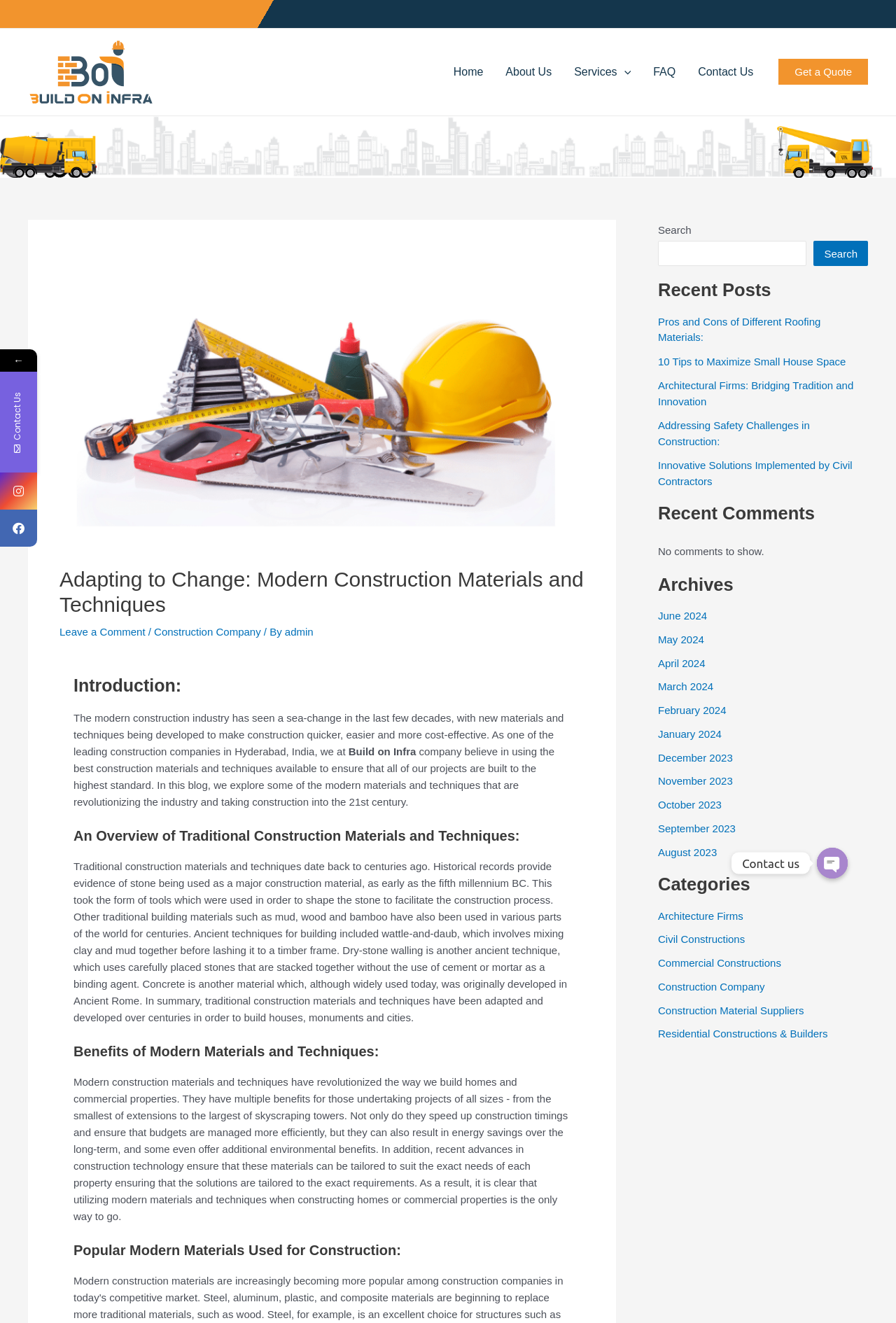Find the bounding box coordinates for the area you need to click to carry out the instruction: "Read the 'Recent Posts'". The coordinates should be four float numbers between 0 and 1, indicated as [left, top, right, bottom].

[0.734, 0.238, 0.916, 0.259]